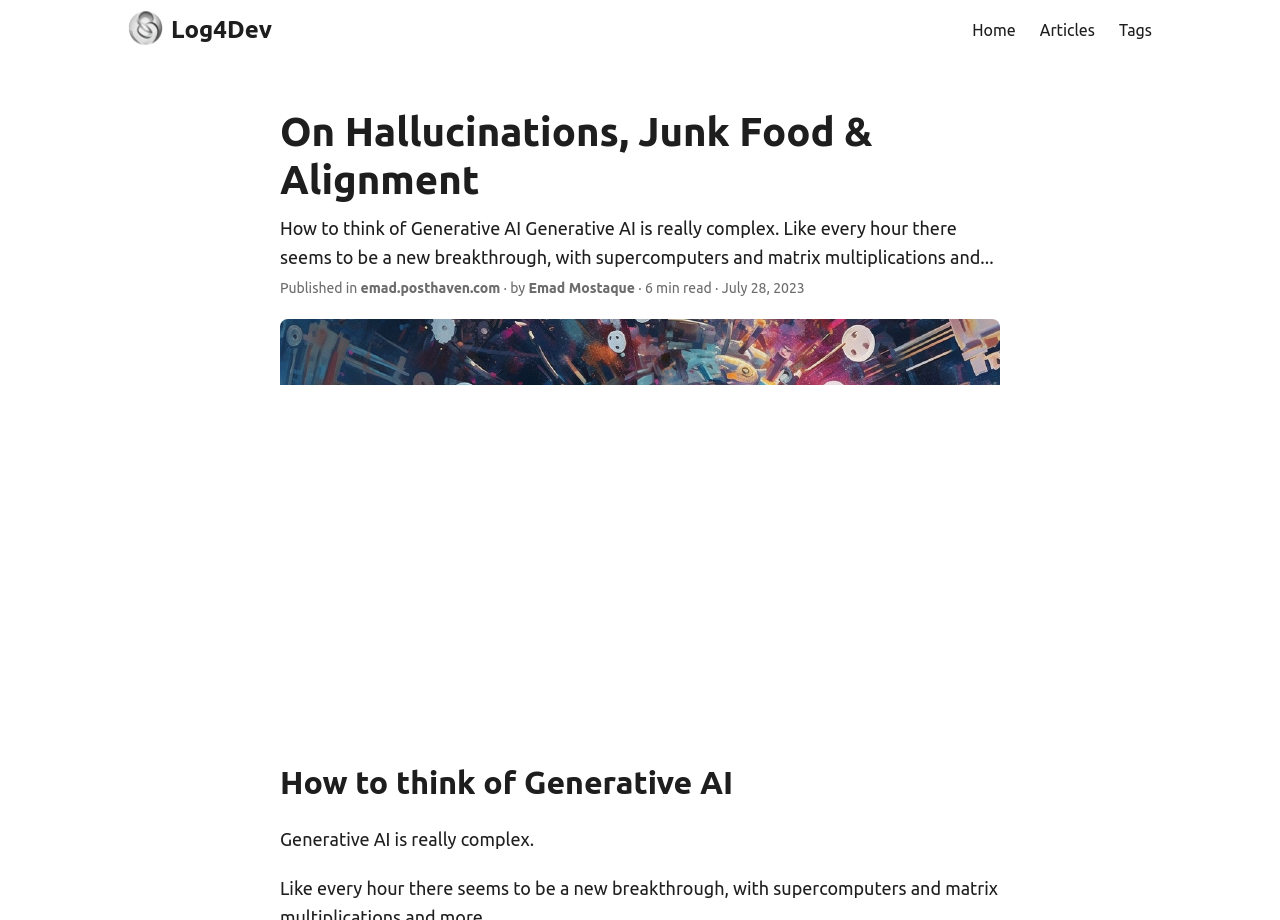Describe the webpage in detail, including text, images, and layout.

The webpage is titled "On Hallucinations, Junk Food & Alignment | Log4Dev" and has a logo on the top left corner. The logo is accompanied by a link to the homepage, and there are three more links to the right, namely "Home", "Articles", and "Tags". 

Below the navigation links, there is a header section that spans almost the entire width of the page. The header contains the title "On Hallucinations, Junk Food & Alignment" in a larger font, followed by a brief description of the article, which discusses the complexity of Generative AI. The description is a few lines long and mentions supercomputers and matrix multiplications.

Underneath the description, there is information about the publication, including the source "emad.posthaven.com", the author "Emad Mostaque", and the date and time of publication "July 28, 2023". 

To the right of the publication information, there is an indication of the article's length, "6 min read". 

Below the header section, there is a large image that takes up most of the width of the page. The image is related to the article's title, "On Hallucinations, Junk Food & Alignment". 

Finally, there is a subheading "How to think of Generative AI" followed by a paragraph of text that continues the discussion on the complexity of Generative AI.